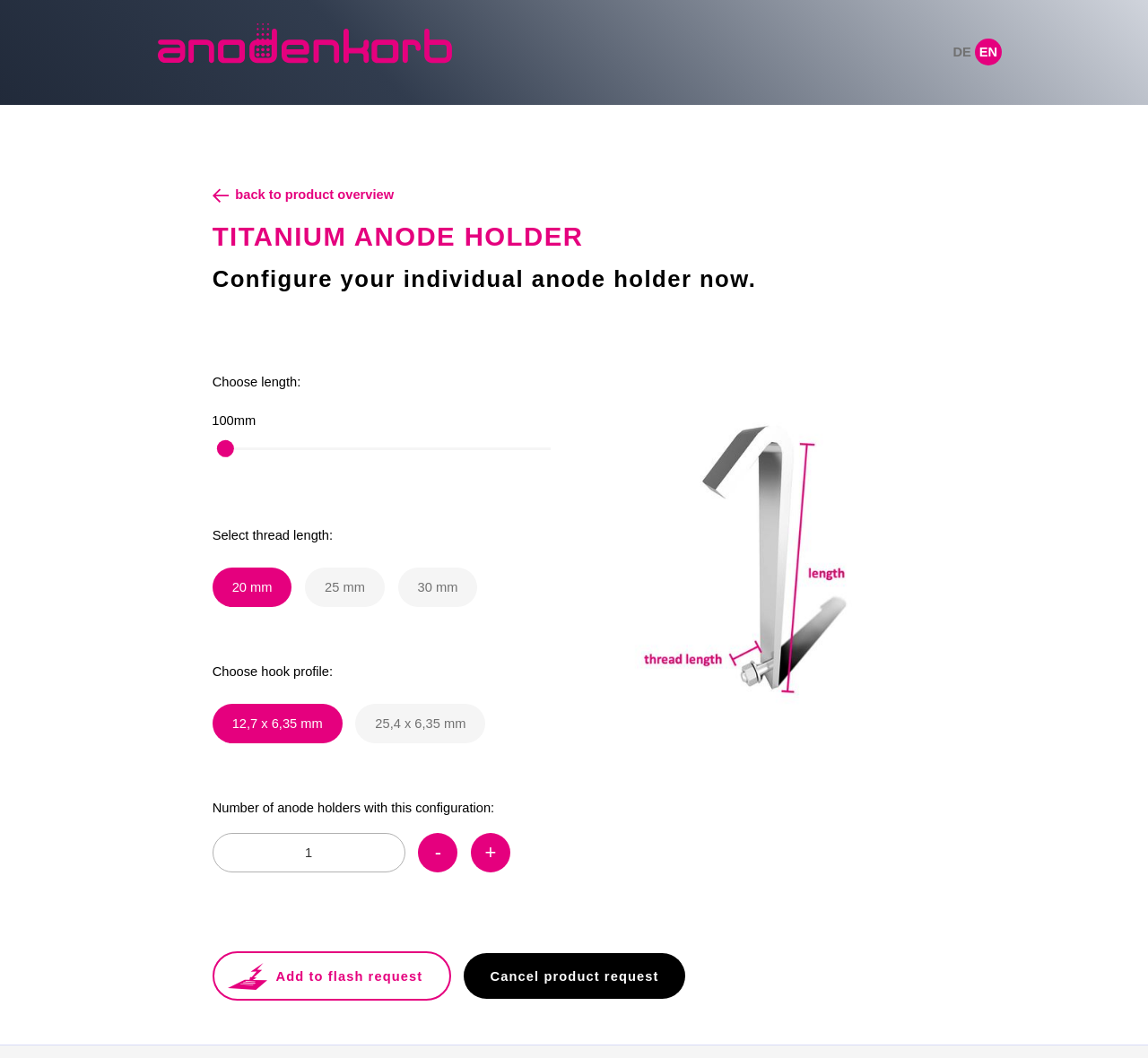Find and provide the bounding box coordinates for the UI element described here: "Cancel product request". The coordinates should be given as four float numbers between 0 and 1: [left, top, right, bottom].

[0.404, 0.901, 0.597, 0.944]